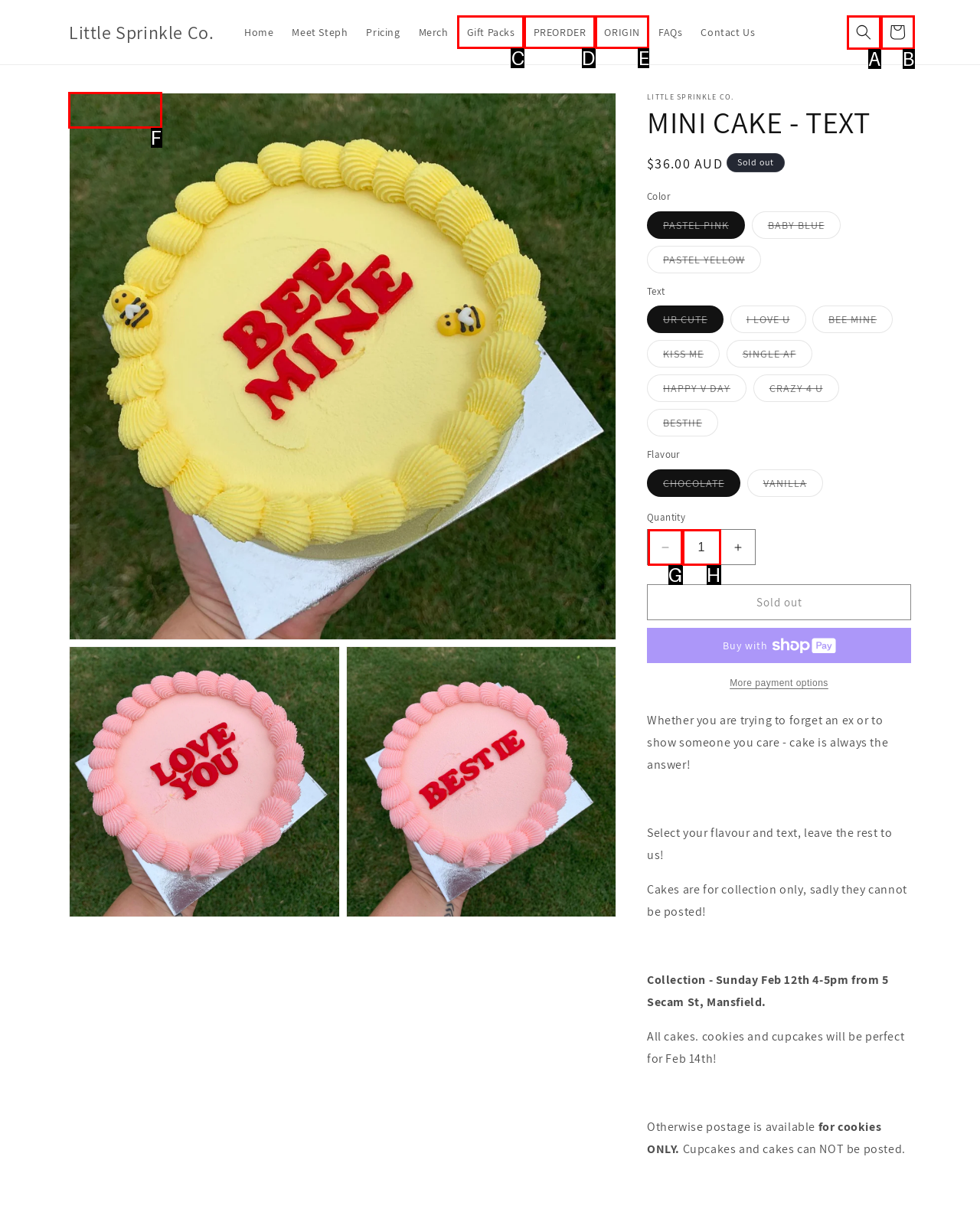Determine the HTML element that aligns with the description: Skip to product information
Answer by stating the letter of the appropriate option from the available choices.

F